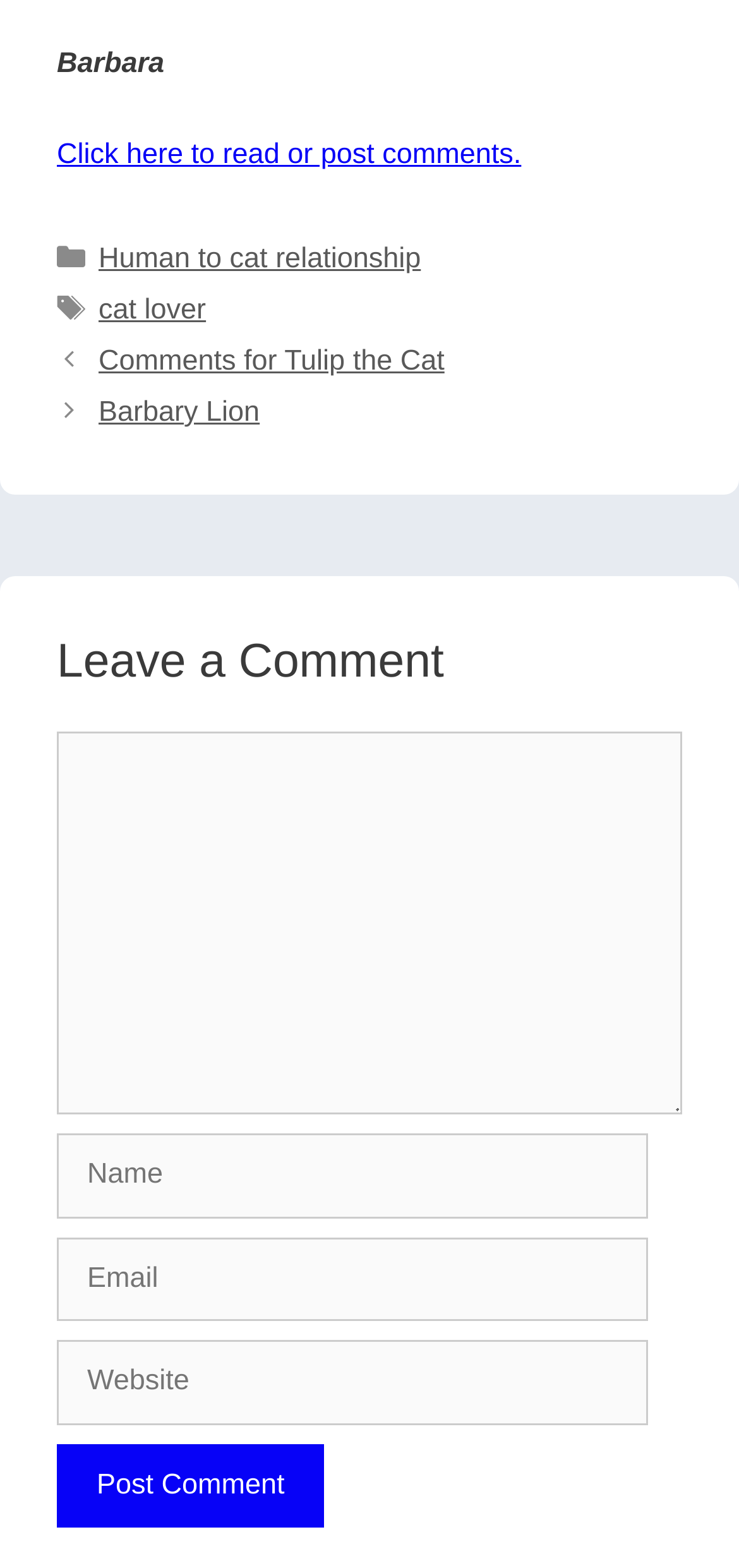What is the text of the button at the bottom of the comment form?
Please provide a comprehensive answer based on the visual information in the image.

The button at the bottom of the comment form has the text 'Post Comment', which is a button element.